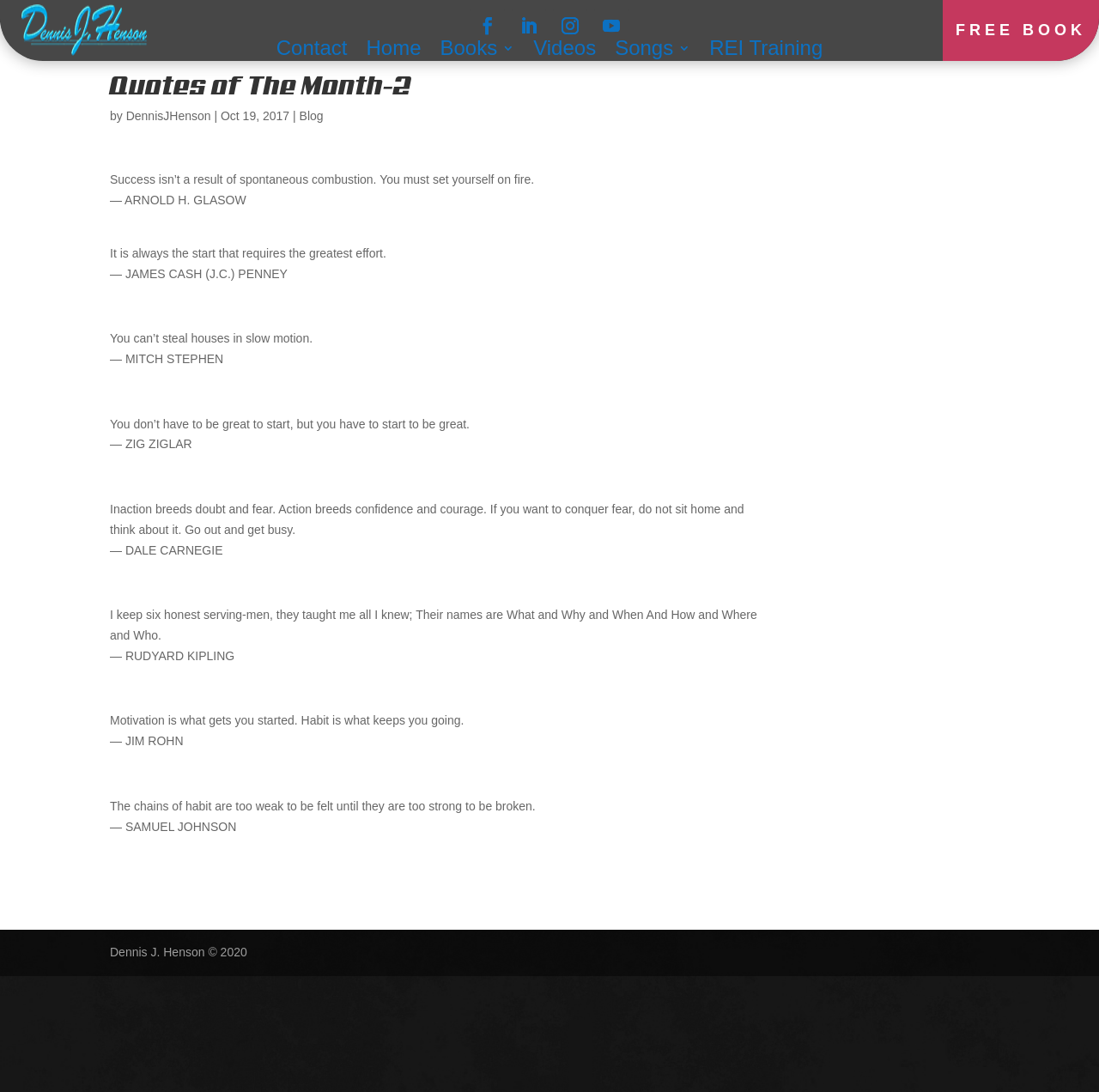Locate the bounding box coordinates of the element that needs to be clicked to carry out the instruction: "Contact Dennis J. Henson". The coordinates should be given as four float numbers ranging from 0 to 1, i.e., [left, top, right, bottom].

[0.251, 0.038, 0.316, 0.055]